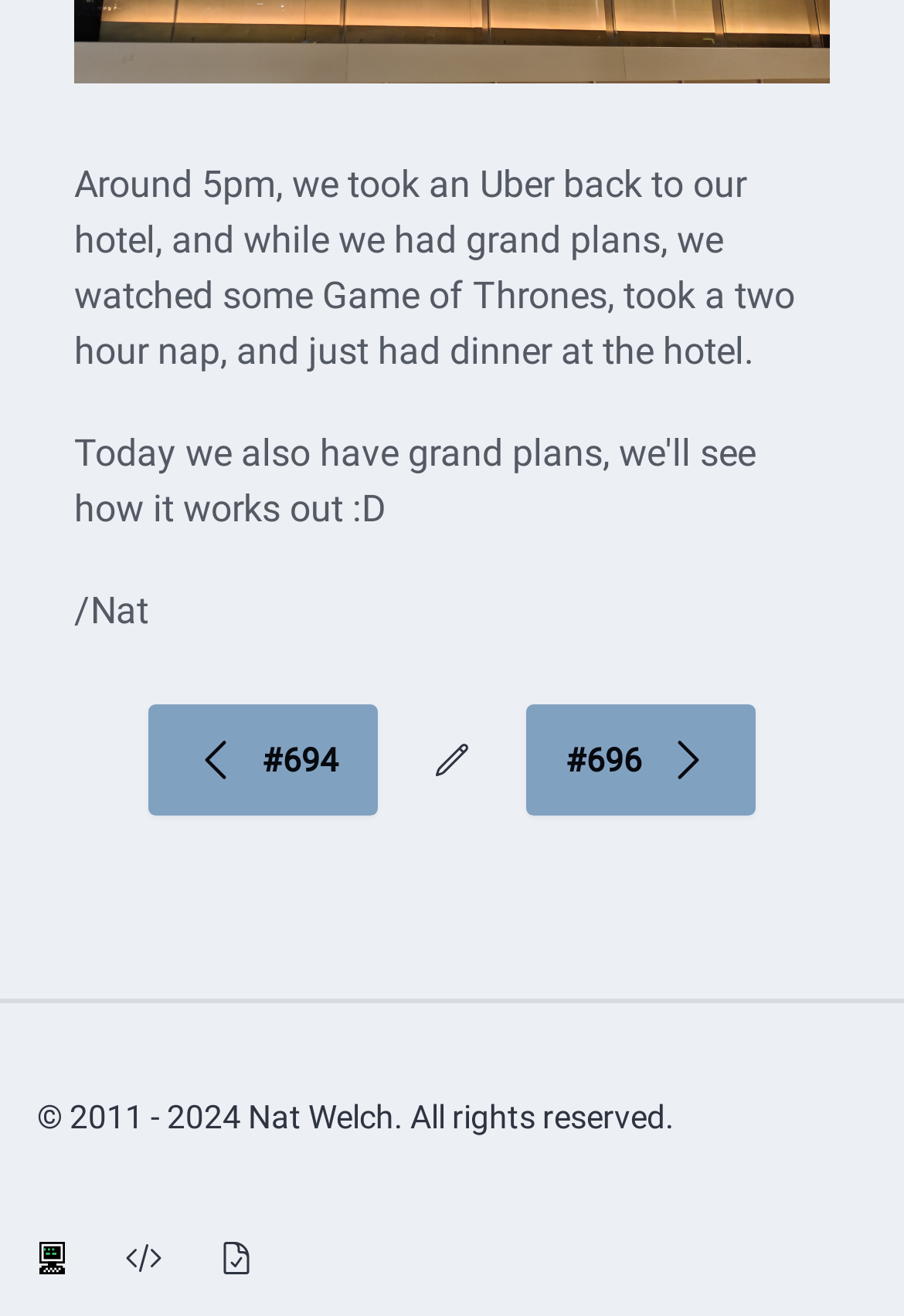What is the context of the text?
Provide an in-depth answer to the question, covering all aspects.

The text on the webpage appears to be a personal travel blog, as it mentions taking an Uber back to a hotel and watching Game of Thrones, indicating a casual, personal tone.